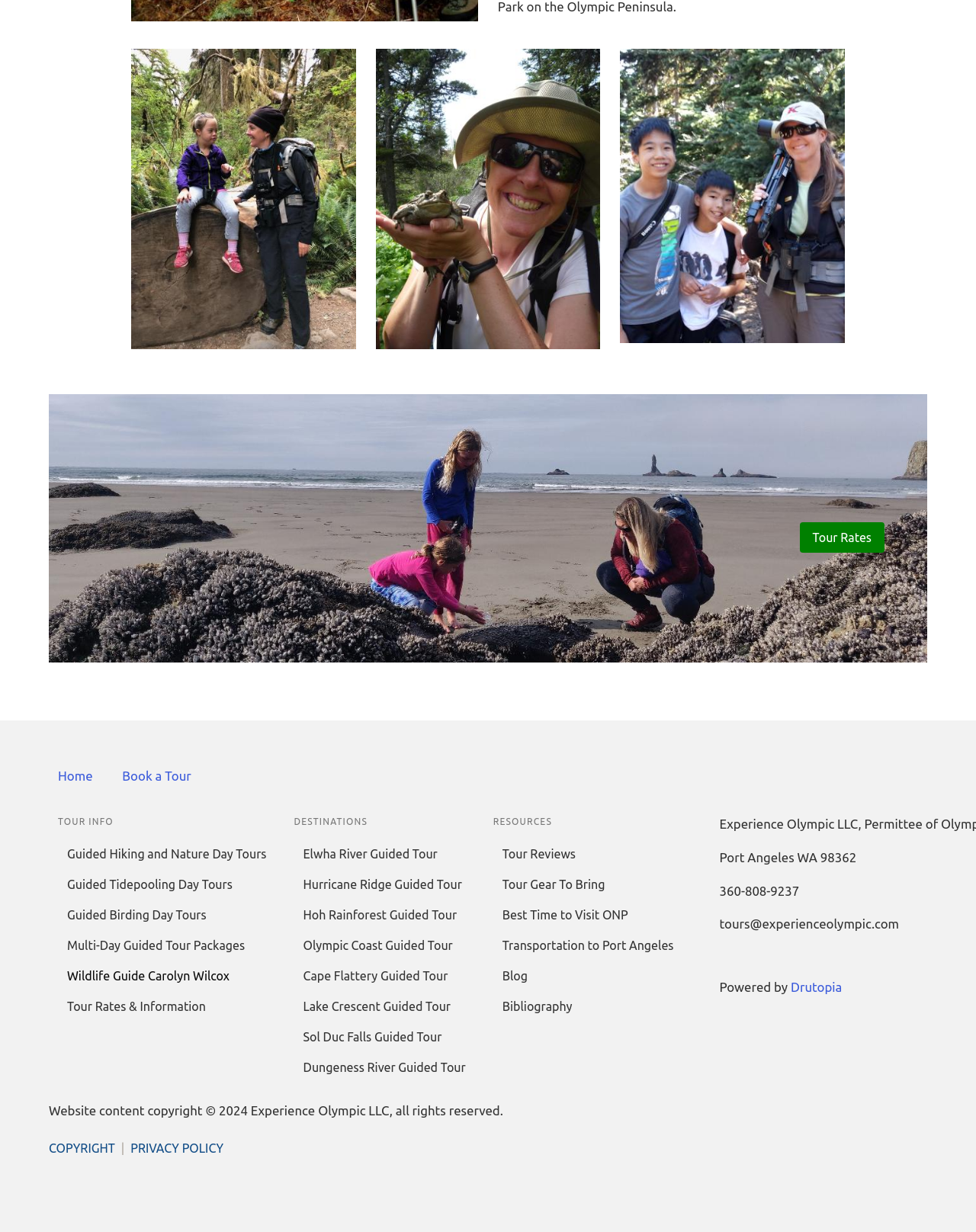Locate the bounding box coordinates of the element I should click to achieve the following instruction: "Contact via email".

[0.737, 0.744, 0.921, 0.756]